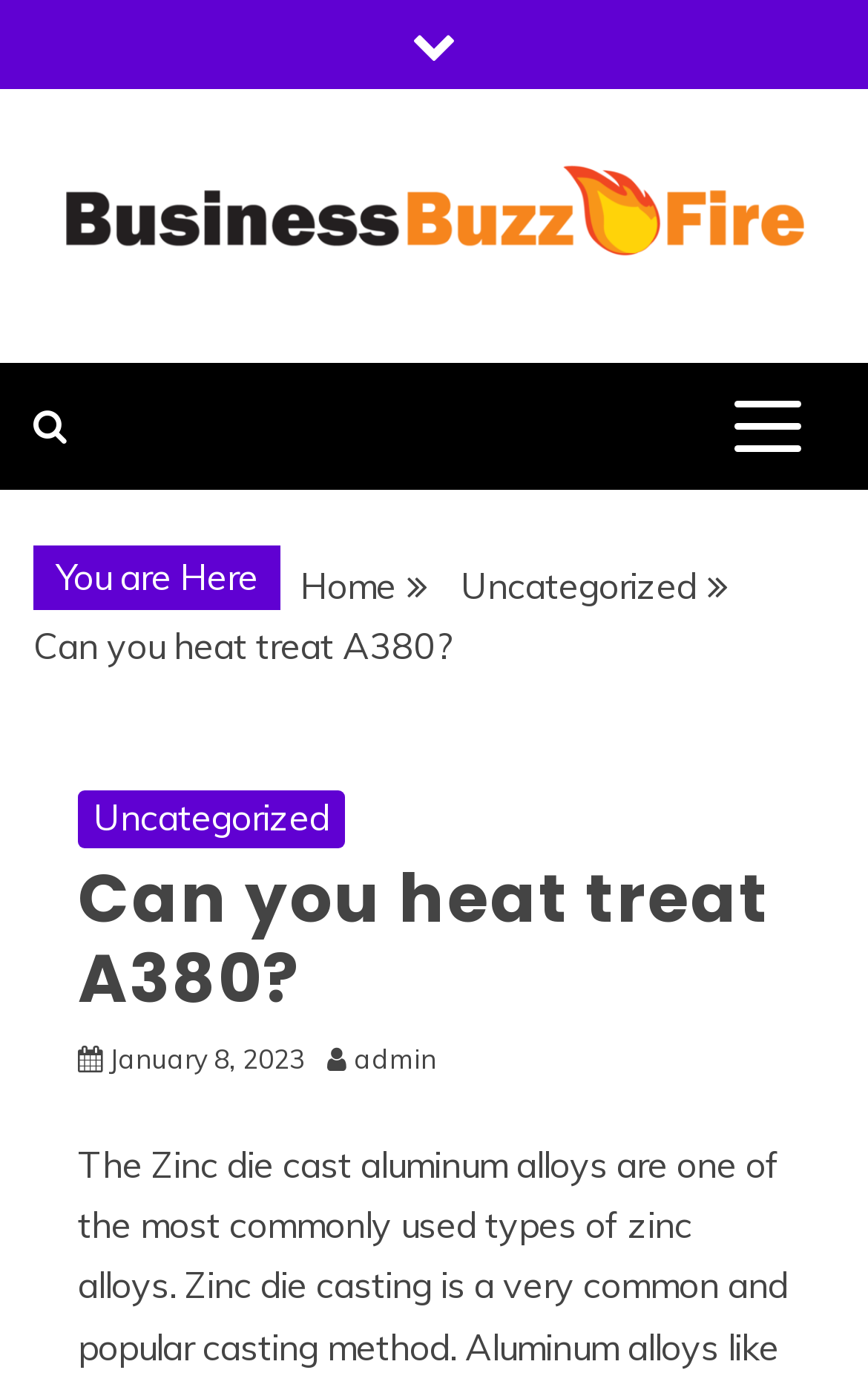Who is the author of the current article?
Use the information from the image to give a detailed answer to the question.

I found the author's name by looking at the section below the article title, where it shows the author's name as 'admin'.